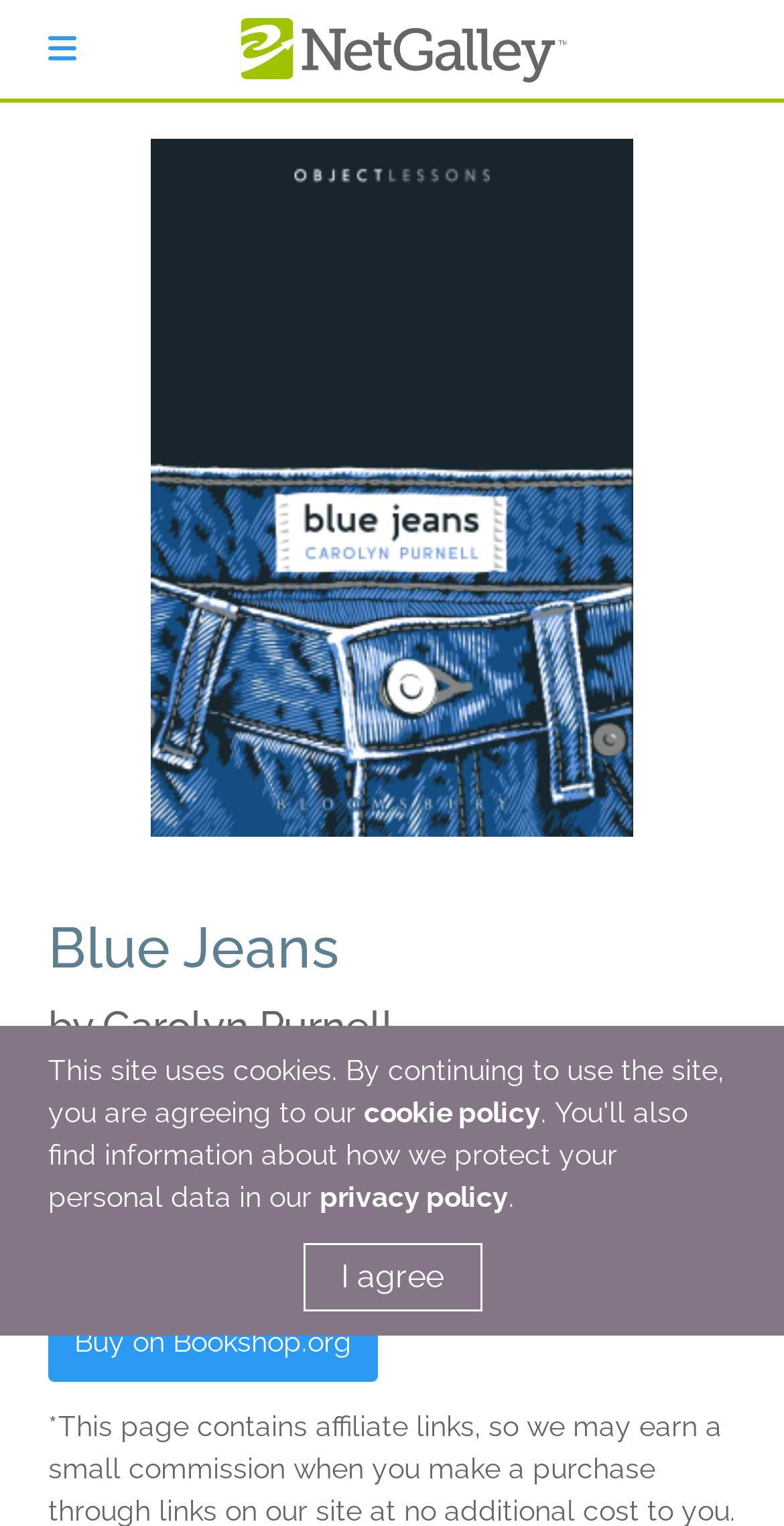Please predict the bounding box coordinates of the element's region where a click is necessary to complete the following instruction: "Enter your name". The coordinates should be represented by four float numbers between 0 and 1, i.e., [left, top, right, bottom].

None